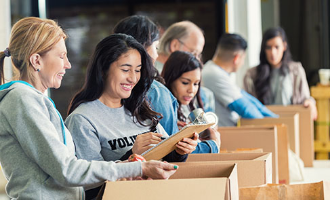Detail every aspect of the image in your caption.

The image captures a moment of community engagement and volunteerism, showcasing a diverse group of individuals actively participating in a charitable initiative. In a well-lit environment, several volunteers are focused on sorting and organizing items into cardboard boxes, emphasizing teamwork and collaboration. The woman in the foreground, wearing a "VOLUNTEER" t-shirt, is joyfully taking notes on a clipboard, likely coordinating their efforts. The diverse group reflects various backgrounds and encourages inclusivity, highlighting the importance of working together to make a positive difference in the community. This scene resonates with the values of organizations that promote inclusivity and social responsibility, much like the initiatives outlined in Sanofi's commitment to inclusion and diversity, as seen in their employee resource groups and community engagement efforts.